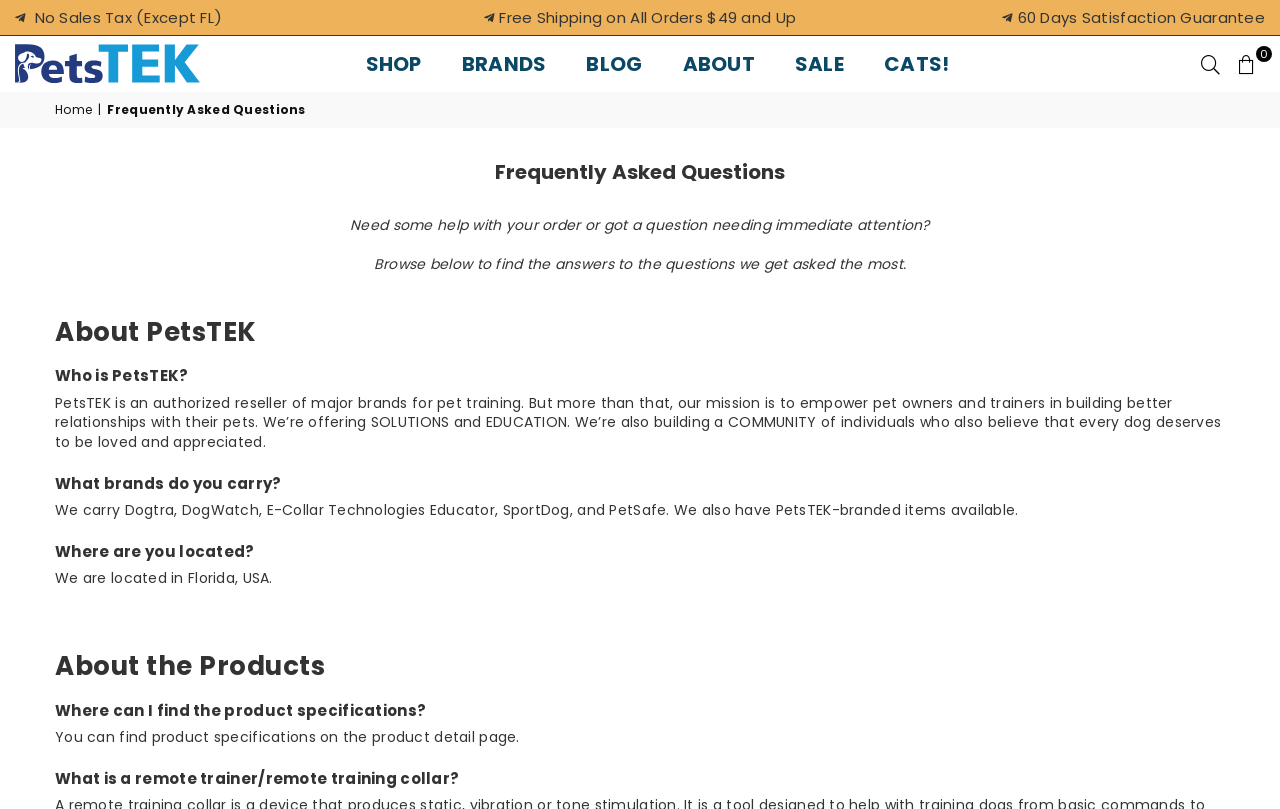Provide the bounding box coordinates in the format (top-left x, top-left y, bottom-right x, bottom-right y). All values are floating point numbers between 0 and 1. Determine the bounding box coordinate of the UI element described as: Blog

[0.446, 0.044, 0.514, 0.112]